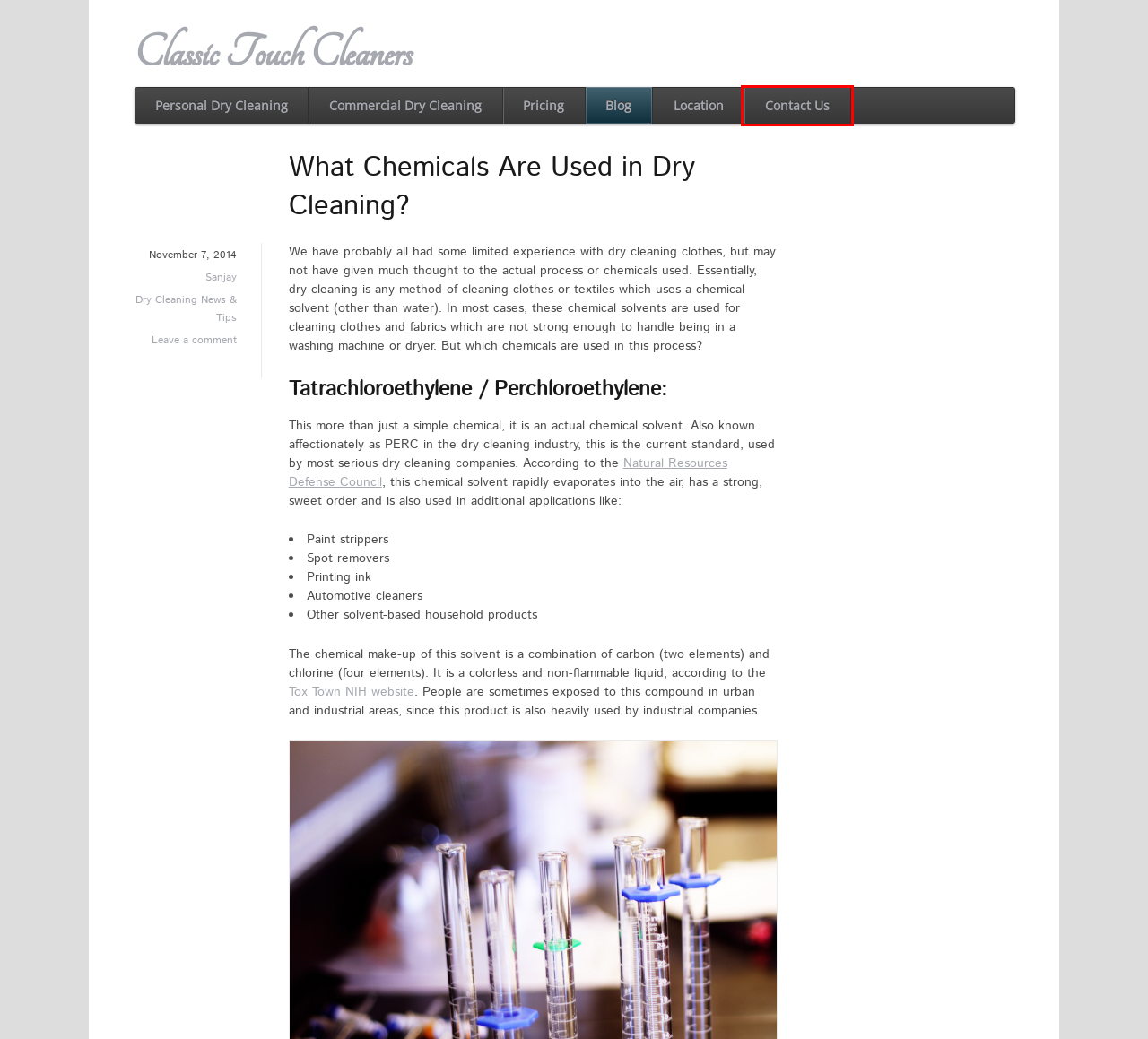Review the webpage screenshot and focus on the UI element within the red bounding box. Select the best-matching webpage description for the new webpage that follows after clicking the highlighted element. Here are the candidates:
A. Blog - Classic Touch Cleaners
B. Sanjay, Author at Classic Touch Cleaners
C. Dry Cleaning News & Tips | Classic Touch Cleaners
D. Pricing | Atlanta, GA | Classic Touch Cleaners
E. Contact Us | Atlanta, GA | Classic Touch Cleaners
F. Personal Dry Cleaning | Atlanta, GA | Classic Touch Cleaners
G. Commercial Dry Cleaning | Atlanta, GA | Classic Touch
H. Location | Atlanta, GA | Classic touch Cleaners

E